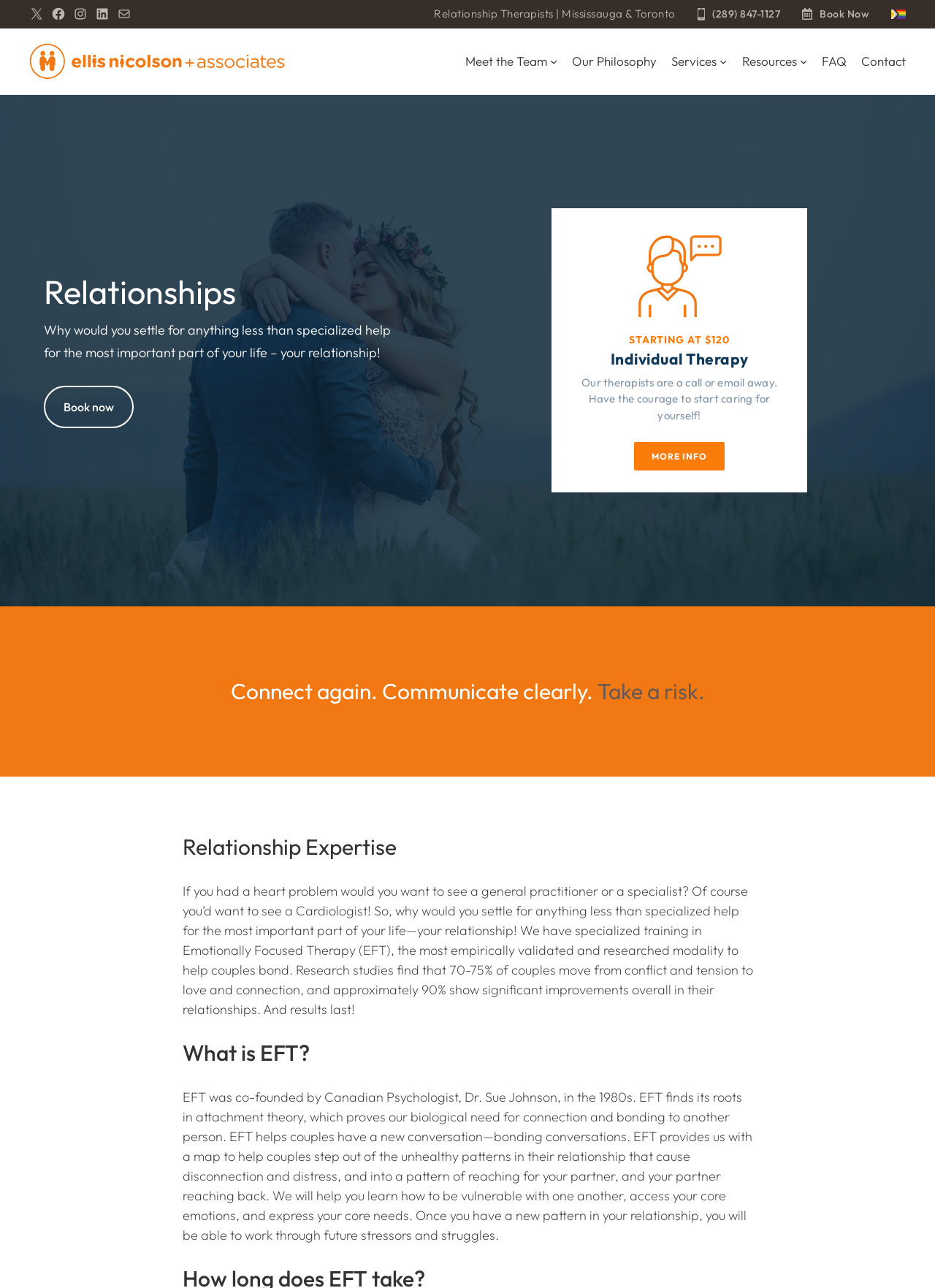Please give a one-word or short phrase response to the following question: 
What is the phone number to contact?

(289) 847-1127